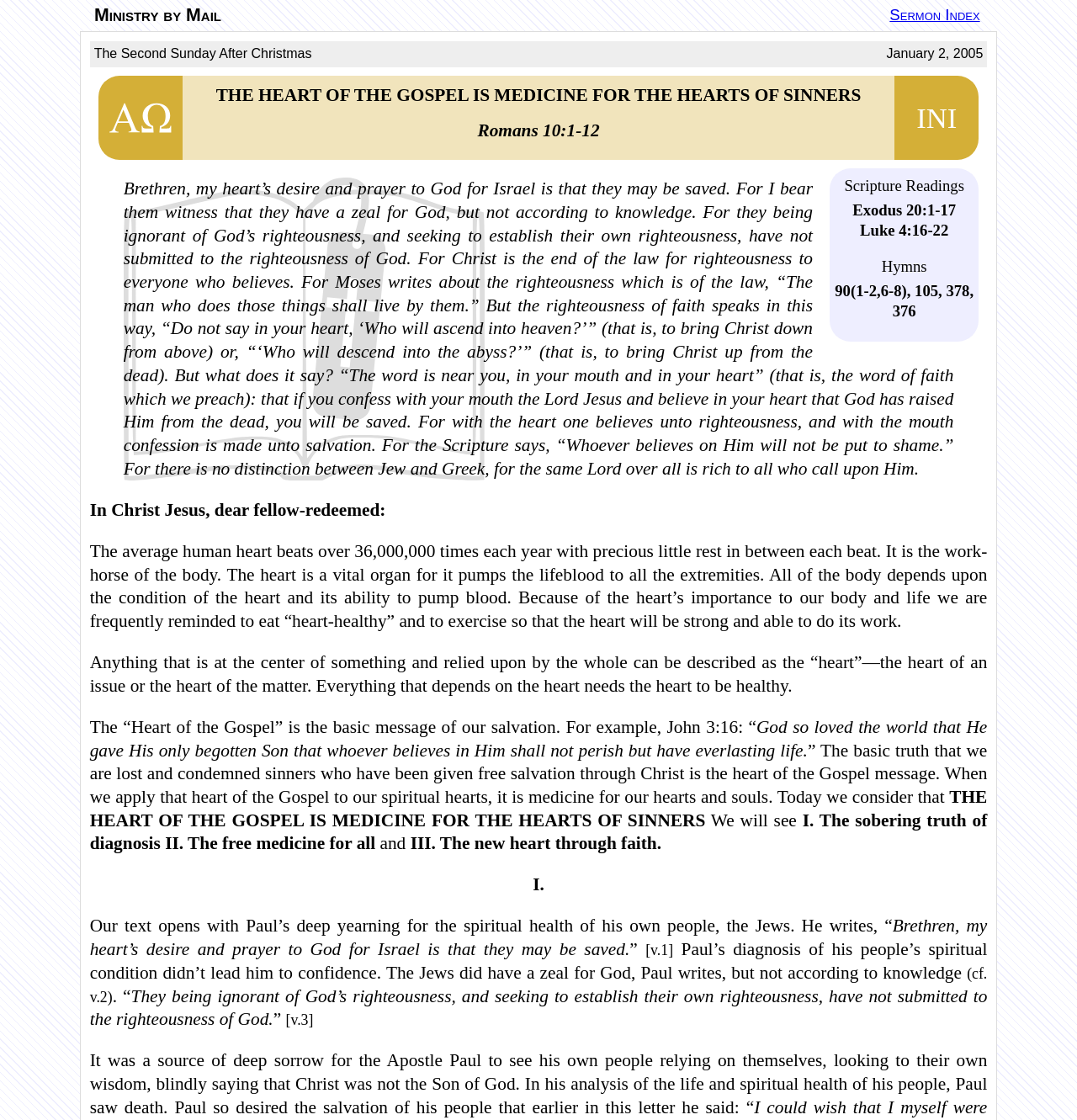Please answer the following question using a single word or phrase: How many parts are there in the sermon?

3